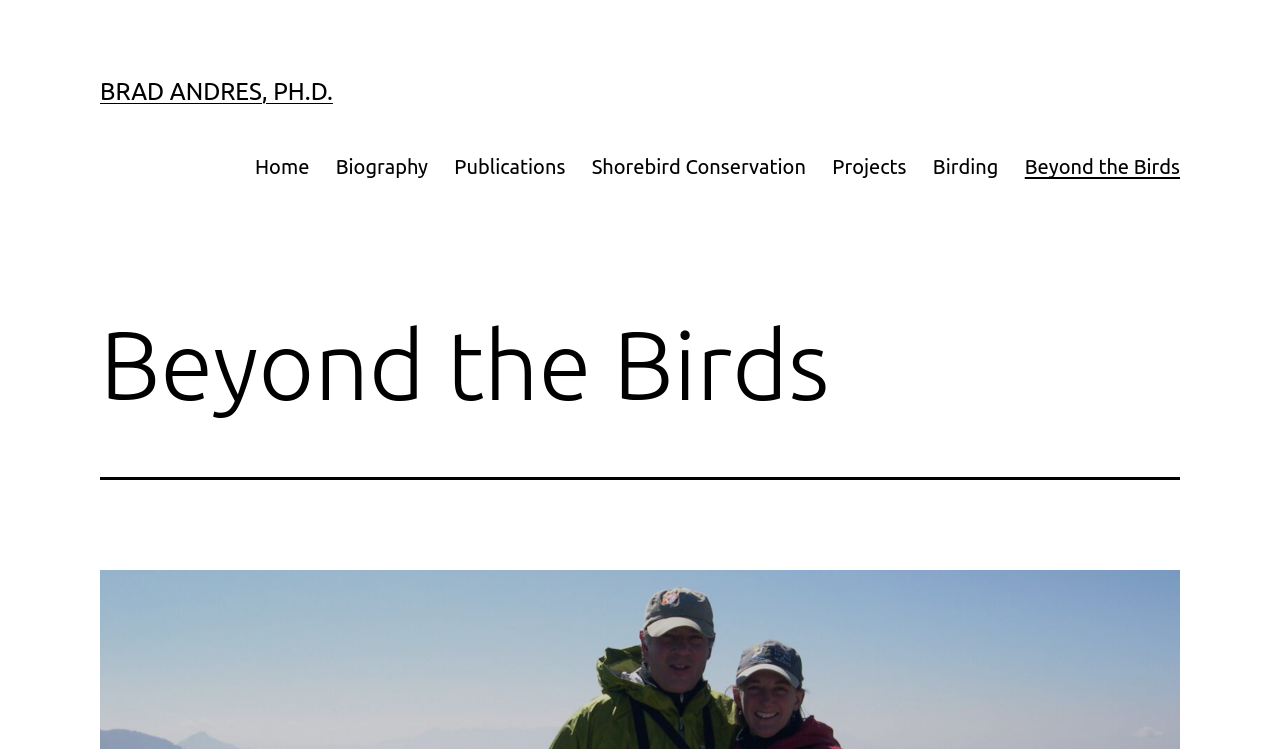Identify the bounding box coordinates of the clickable region required to complete the instruction: "explore projects". The coordinates should be given as four float numbers within the range of 0 and 1, i.e., [left, top, right, bottom].

[0.64, 0.19, 0.718, 0.256]